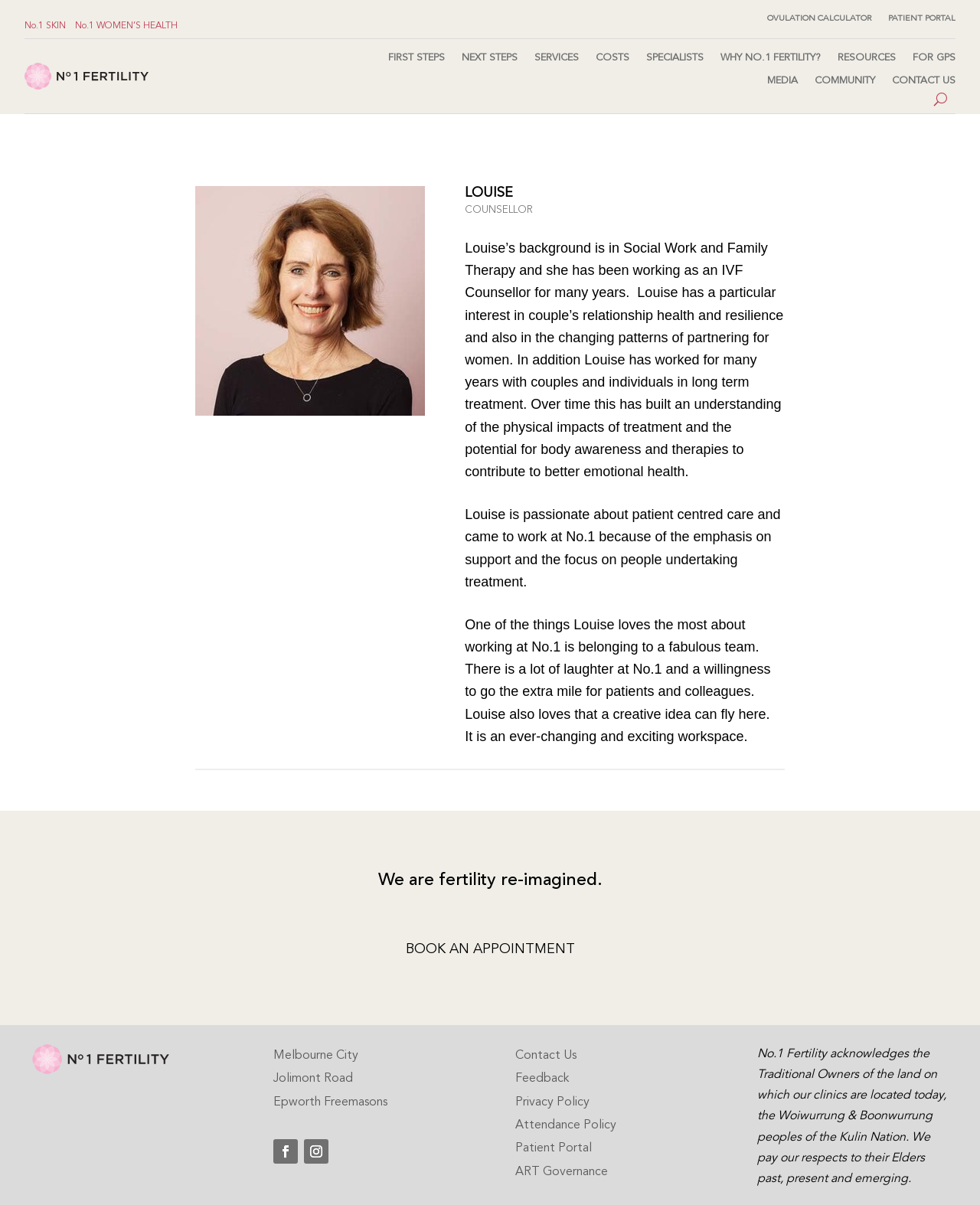Identify the bounding box coordinates of the HTML element based on this description: "ART Governance".

[0.526, 0.967, 0.62, 0.978]